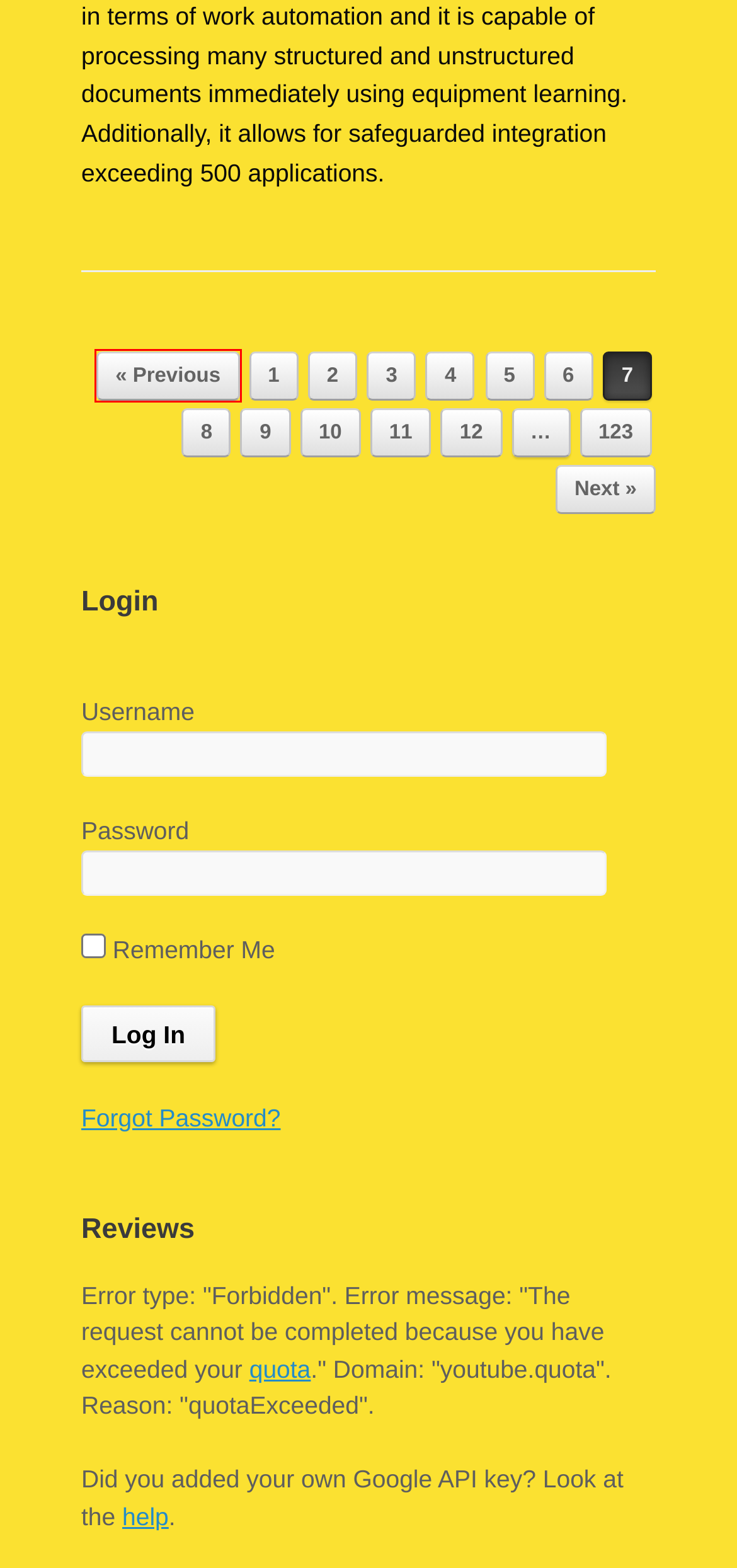You have a screenshot of a webpage with a red bounding box around an element. Choose the best matching webpage description that would appear after clicking the highlighted element. Here are the candidates:
A. Uncategorized – Page 6 – Grant's Vanilla Custard
B. Uncategorized – Grant's Vanilla Custard
C. Uncategorized – Page 12 – Grant's Vanilla Custard
D. Uncategorized – Page 3 – Grant's Vanilla Custard
E. Uncategorized – Page 5 – Grant's Vanilla Custard
F. Uncategorized – Page 2 – Grant's Vanilla Custard
G. Uncategorized – Page 8 – Grant's Vanilla Custard
H. Uncategorized – Page 11 – Grant's Vanilla Custard

A